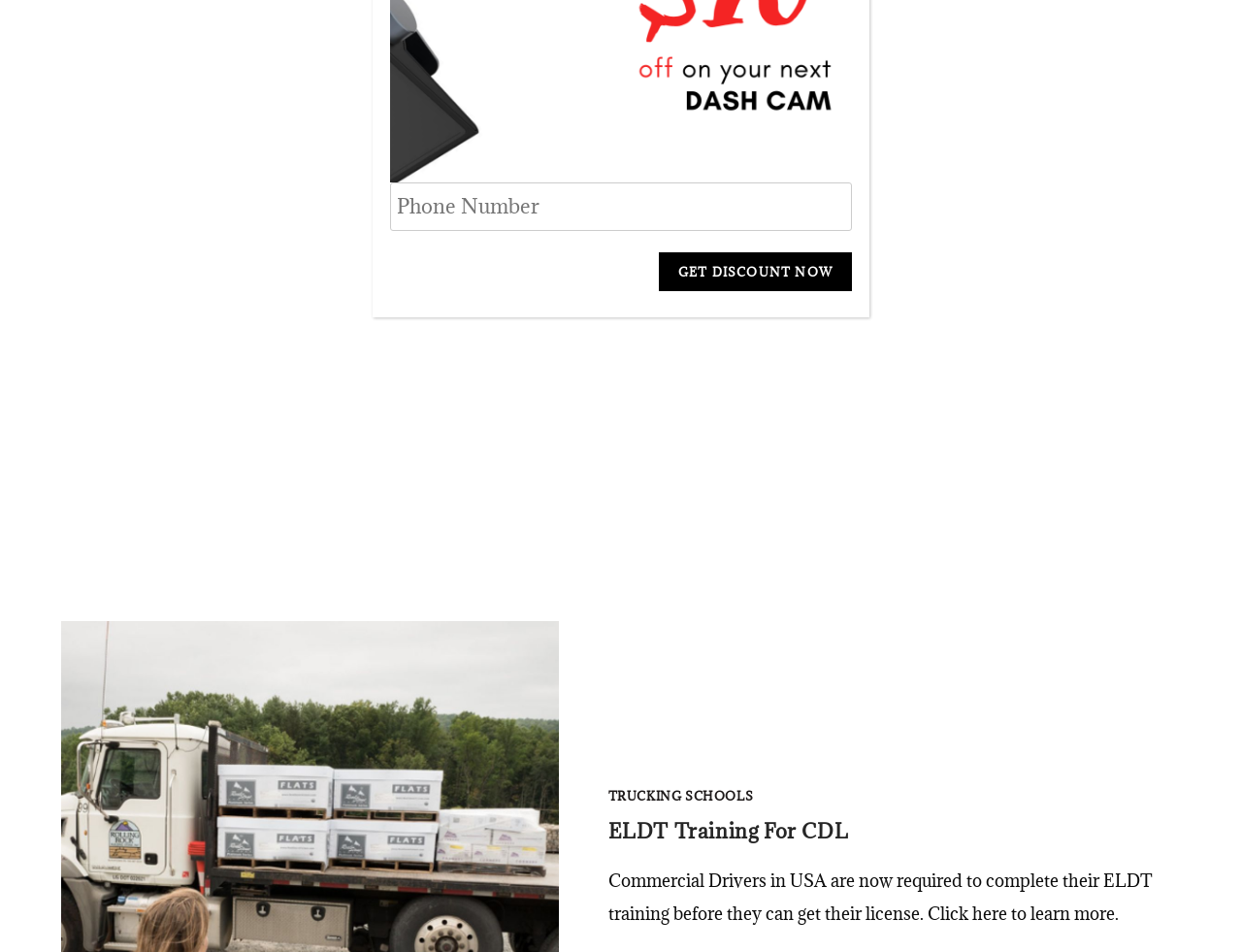Extract the bounding box coordinates for the HTML element that matches this description: "Articles and News". The coordinates should be four float numbers between 0 and 1, i.e., [left, top, right, bottom].

[0.495, 0.253, 0.612, 0.269]